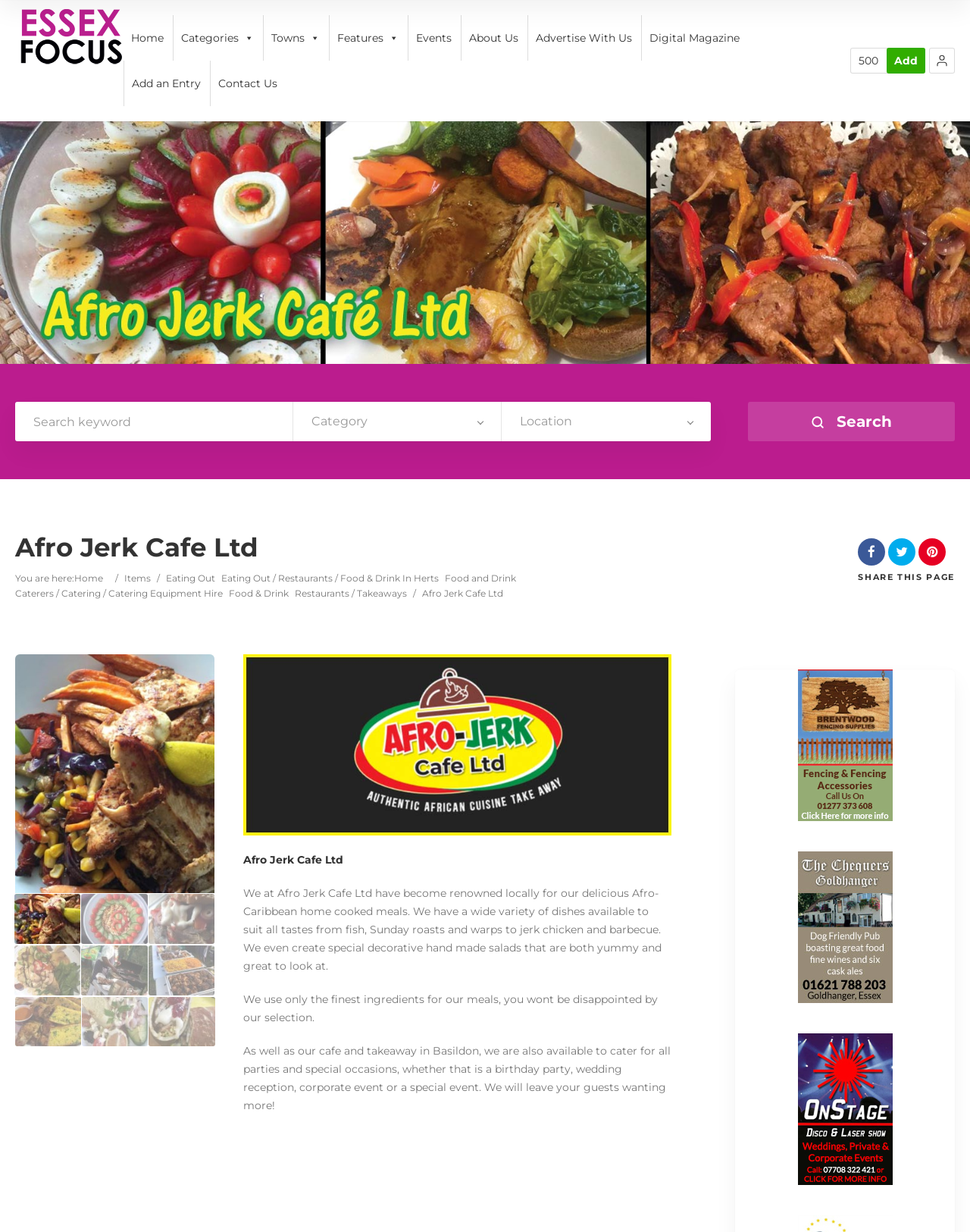Identify the bounding box coordinates of the clickable section necessary to follow the following instruction: "View 'Events'". The coordinates should be presented as four float numbers from 0 to 1, i.e., [left, top, right, bottom].

[0.421, 0.012, 0.473, 0.049]